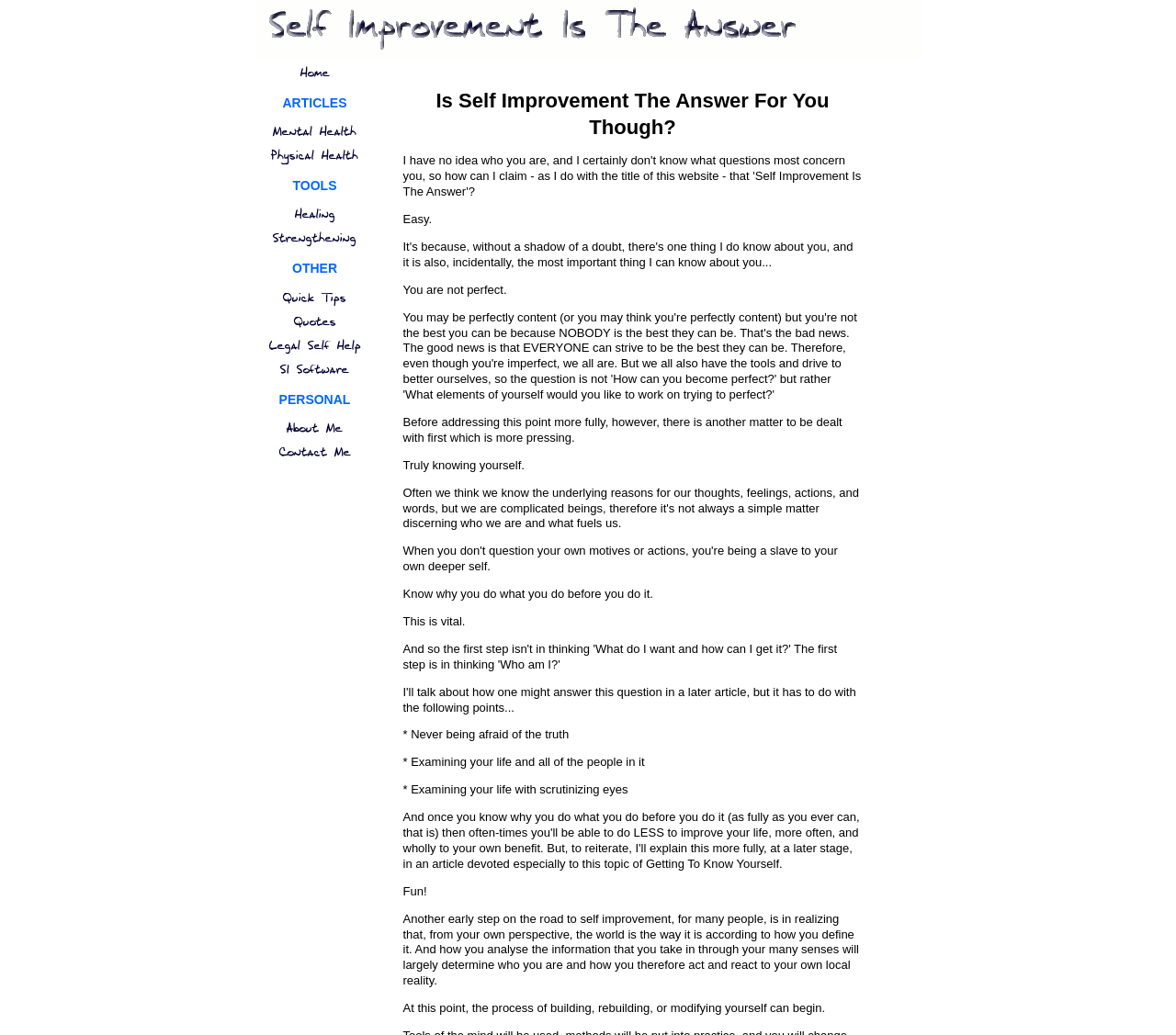Respond with a single word or phrase to the following question:
How many links are there under the PERSONAL category?

2